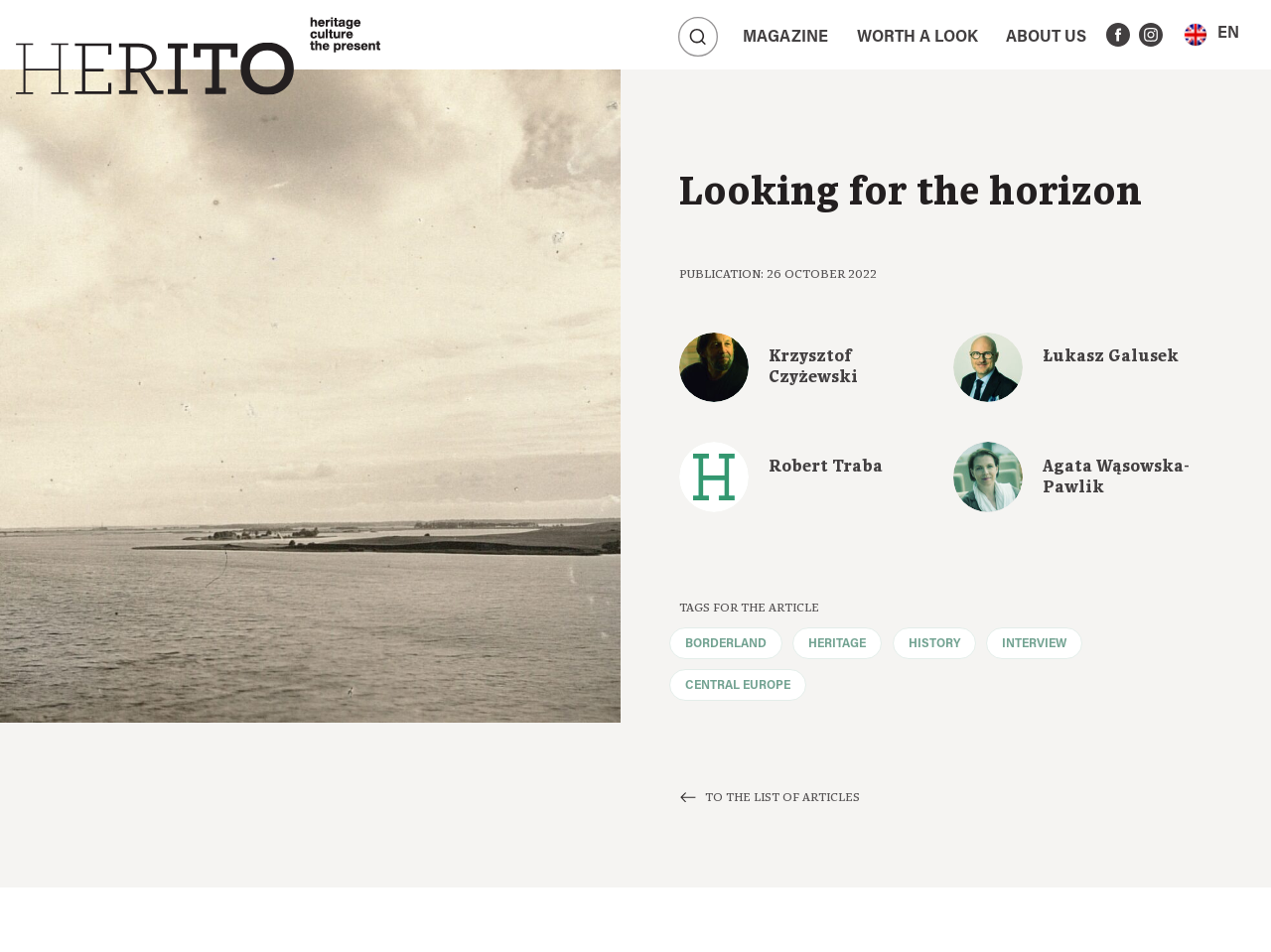Determine which piece of text is the heading of the webpage and provide it.

Looking for the horizon